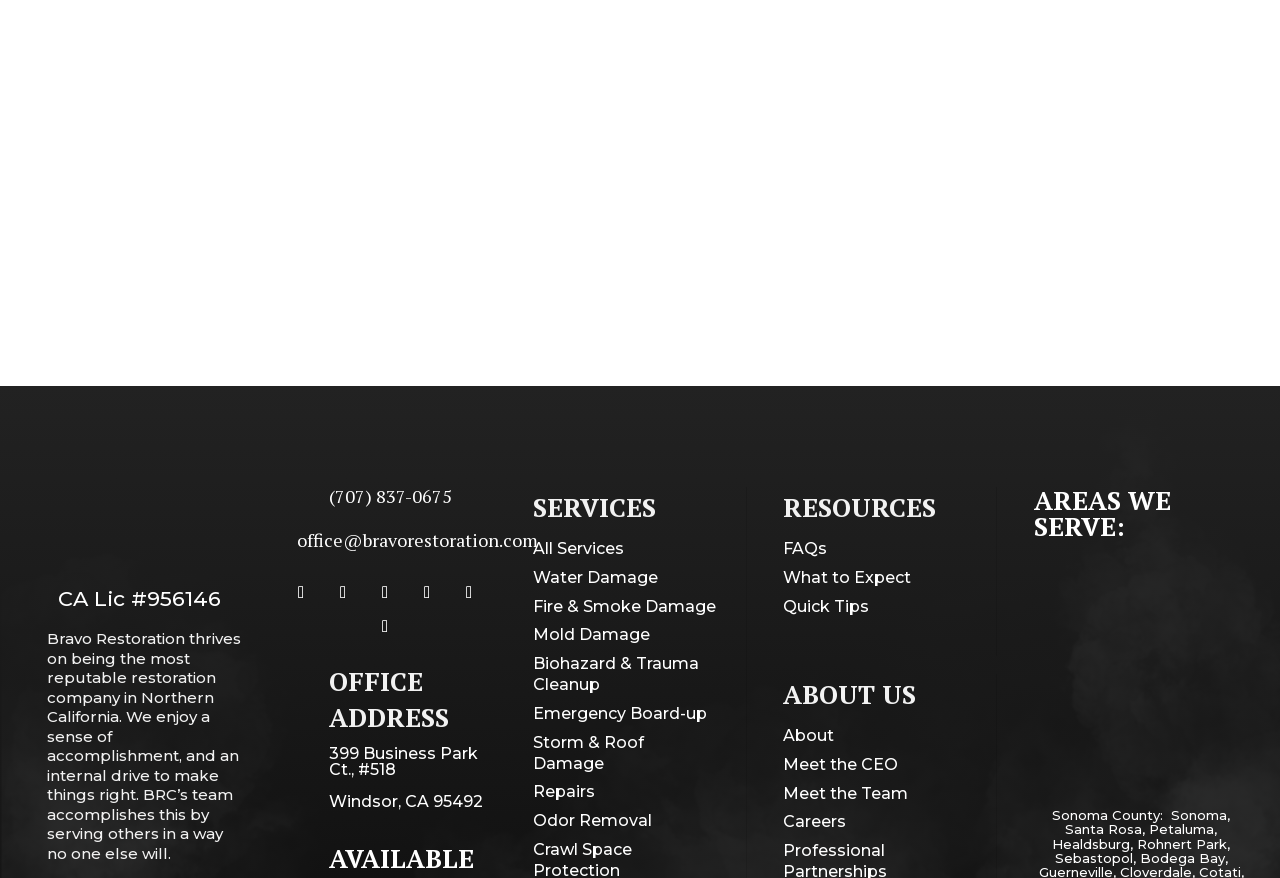Please identify the bounding box coordinates of the clickable area that will allow you to execute the instruction: "Send an email to the office".

[0.232, 0.605, 0.421, 0.637]